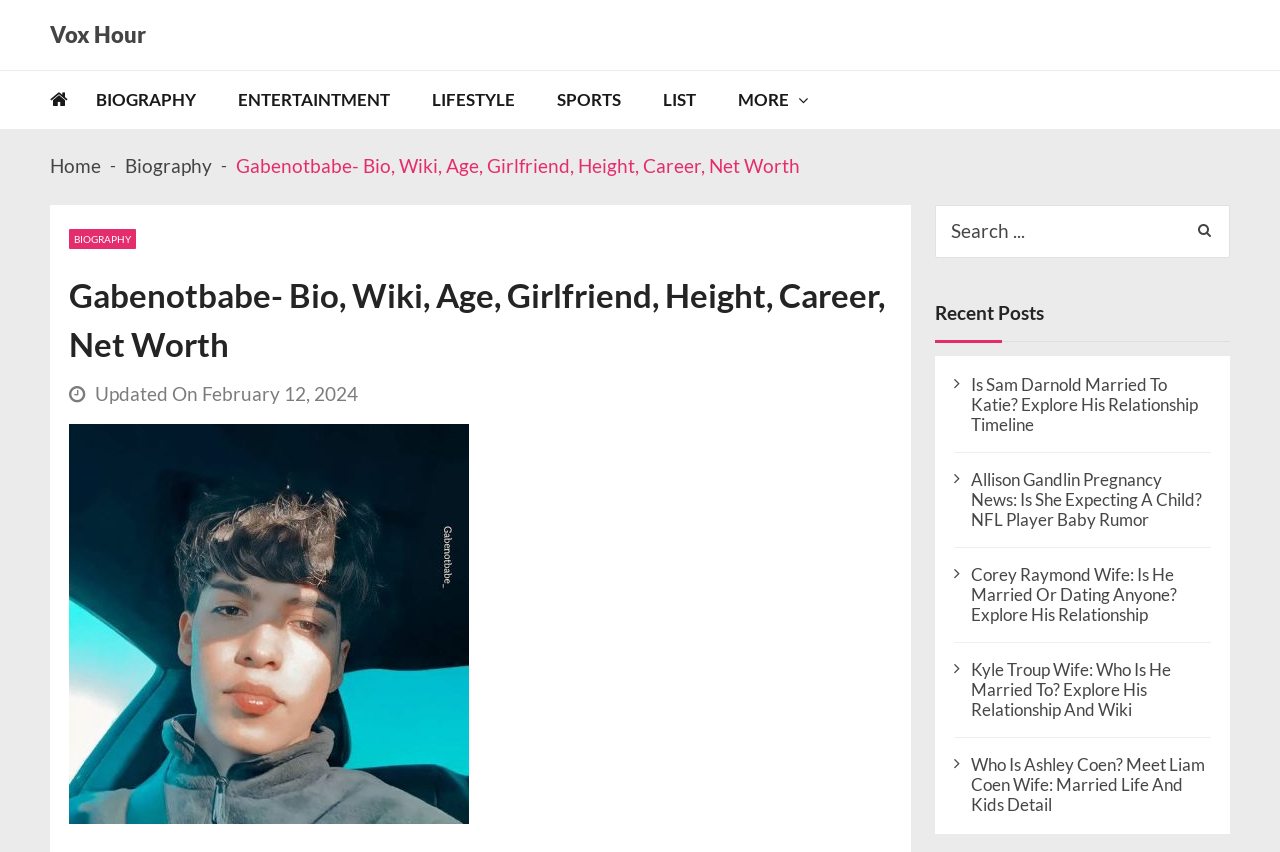Generate a thorough explanation of the webpage's elements.

This webpage is about Gabenotbabe, an Instagram celebrity and social networking sensation. At the top, there is a navigation bar with links to "Home" and "Biography". Below the navigation bar, there is a header section with a title "Gabenotbabe- Bio, Wiki, Age, Girlfriend, Height, Career, Net Worth" and a subtitle "Updated On February 12, 2024". 

To the left of the header section, there is a large image of Gabenotbabe. On the top-right side, there are several links to different categories, including "BIOGRAPHY", "ENTERTAINTMENT", "LIFESTYLE", "SPORTS", and "LIST", as well as a "MORE" option. 

Below the header section, there is a search bar with a "Search" button to the right. Next to the search bar, there is a heading "Recent Posts" followed by a list of five news articles with titles and brief descriptions. Each article has an icon to the left of the title. The articles are stacked vertically, with the most recent one at the top.